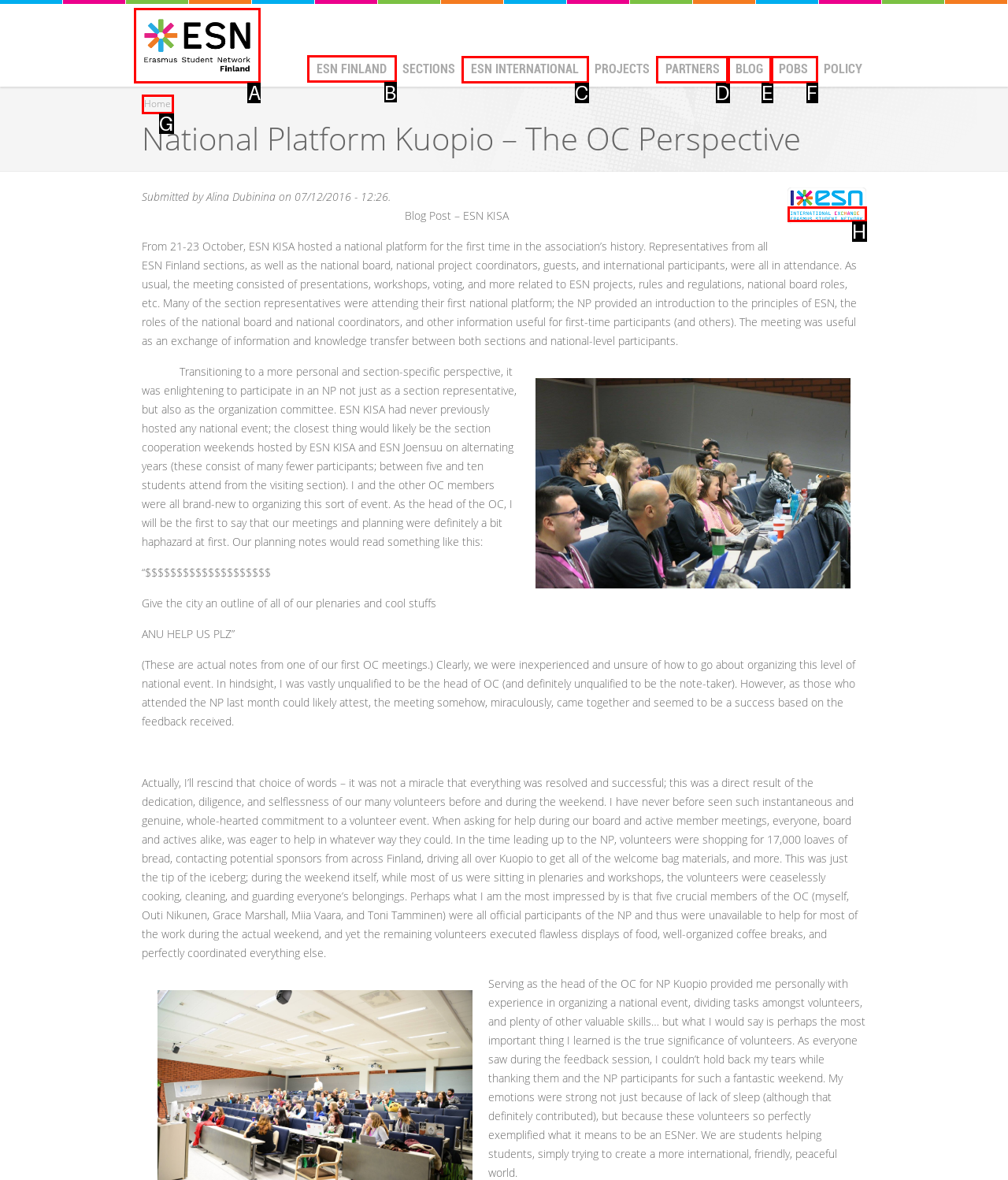Indicate which red-bounded element should be clicked to perform the task: Click the 'ESN FINLAND' link Answer with the letter of the correct option.

B